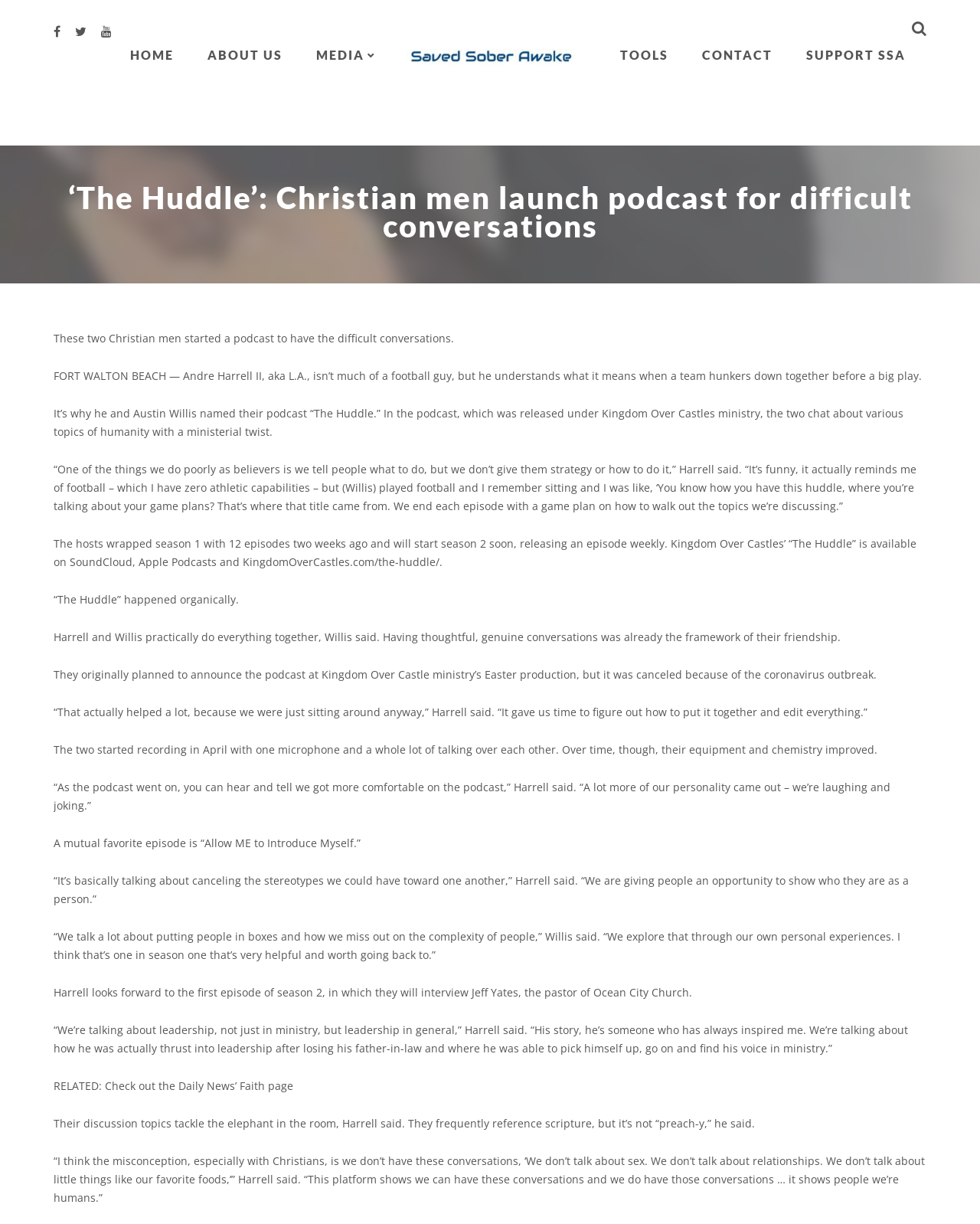Provide the bounding box coordinates in the format (top-left x, top-left y, bottom-right x, bottom-right y). All values are floating point numbers between 0 and 1. Determine the bounding box coordinate of the UI element described as: Media

[0.322, 0.039, 0.371, 0.051]